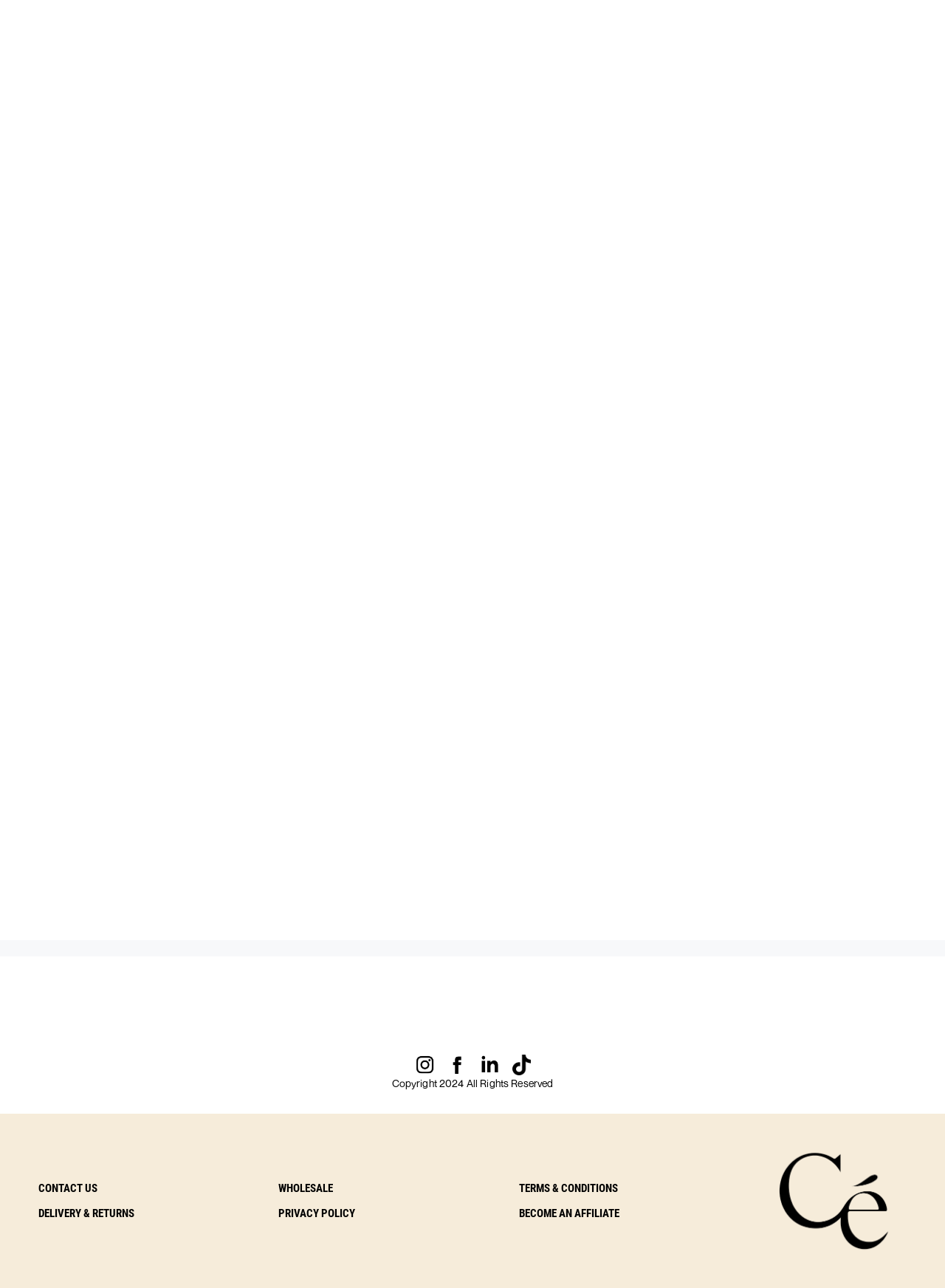Is there a social media link on the page?
Refer to the image and answer the question using a single word or phrase.

No